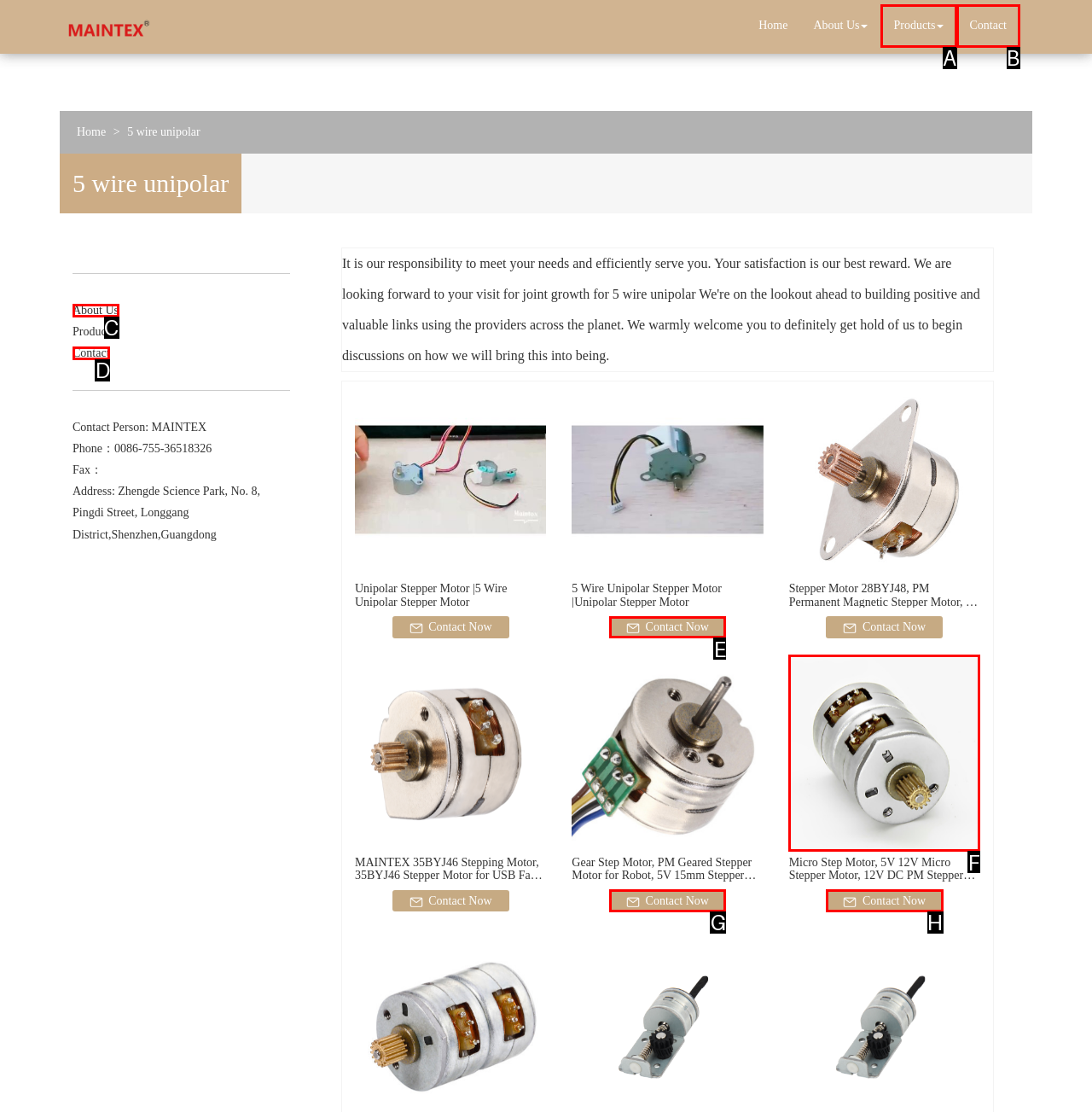Which lettered UI element aligns with this description: Contact Now
Provide your answer using the letter from the available choices.

E